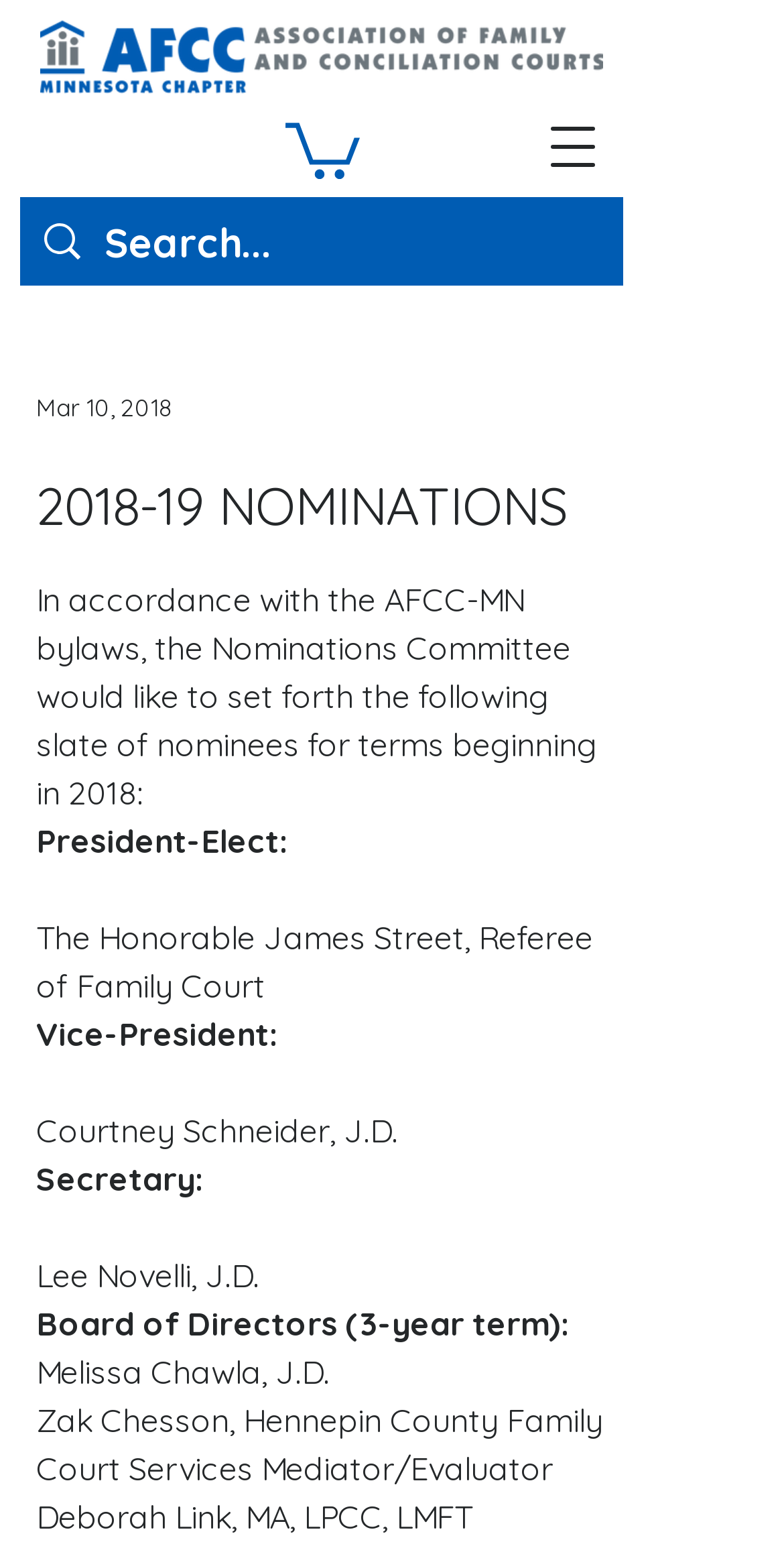What is the position of Courtney Schneider, J.D.?
Based on the image, answer the question with as much detail as possible.

I found the answer by looking at the text content of the webpage, specifically the section that lists the nominees for terms beginning in 2018. Courtney Schneider, J.D. is listed as the nominee for Vice-President.